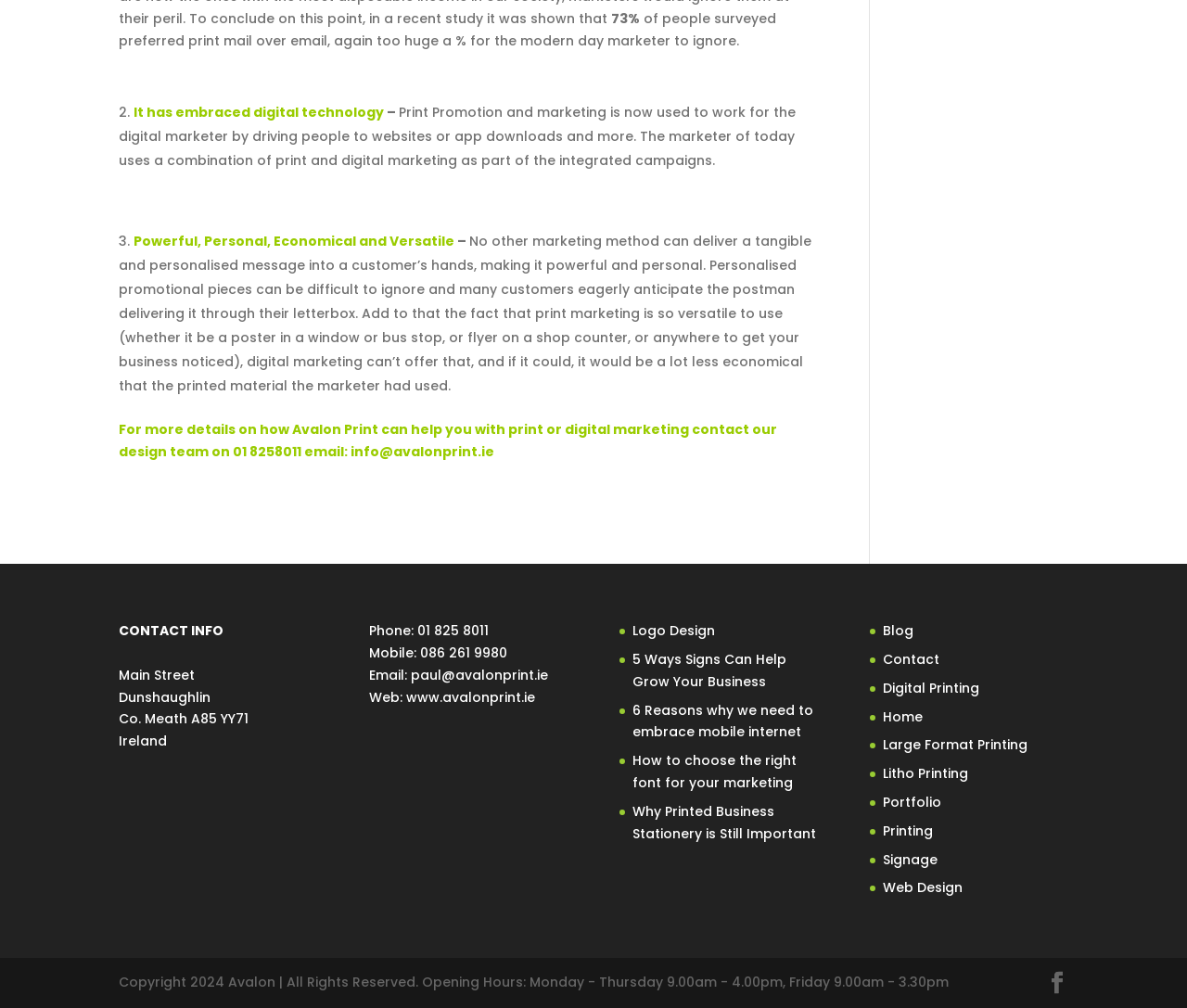Please pinpoint the bounding box coordinates for the region I should click to adhere to this instruction: "Explore digital printing services".

[0.744, 0.673, 0.825, 0.692]